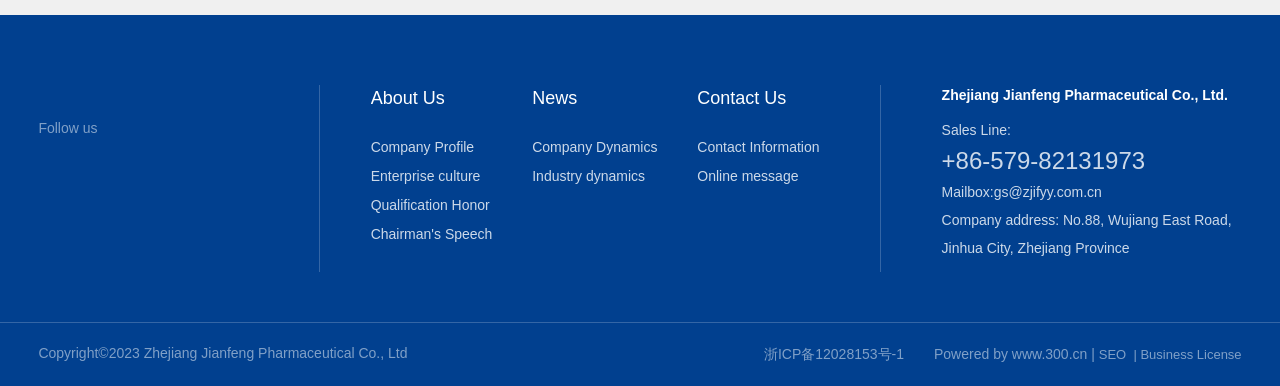Determine the bounding box coordinates for the UI element with the following description: "Industry dynamics". The coordinates should be four float numbers between 0 and 1, represented as [left, top, right, bottom].

[0.416, 0.43, 0.521, 0.485]